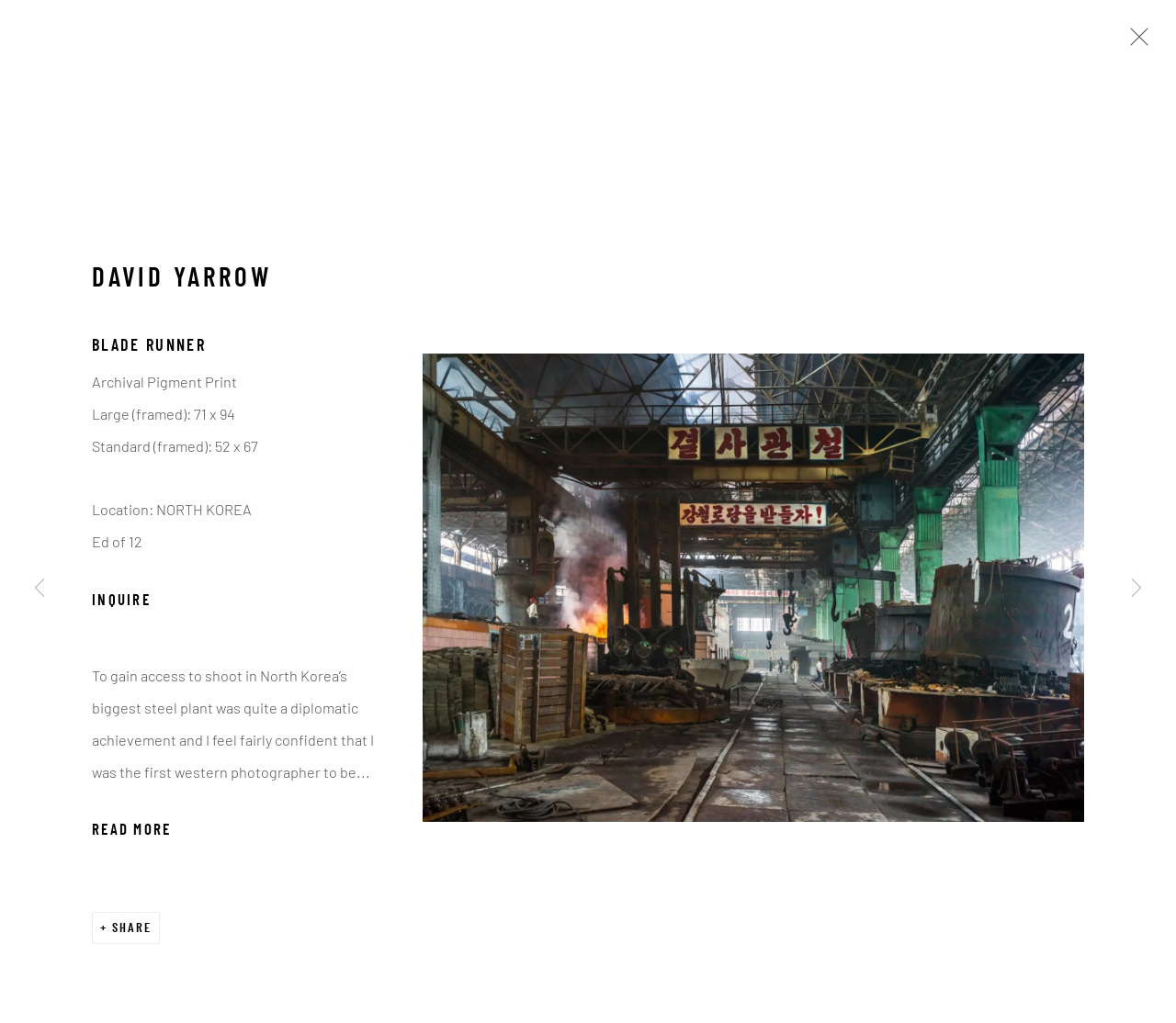Provide a brief response to the question using a single word or phrase: 
What is the location of the steel plant?

North Korea